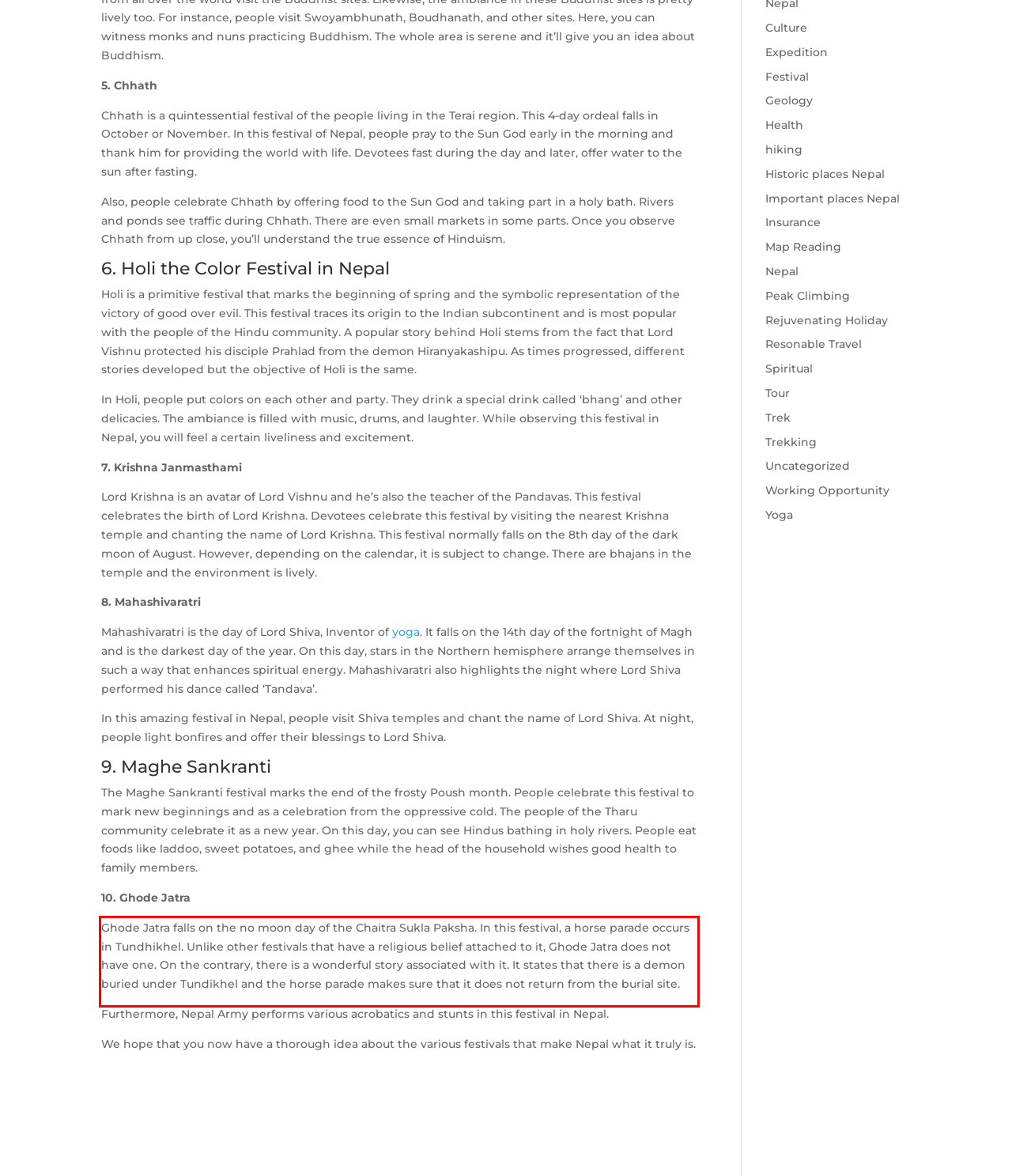In the screenshot of the webpage, find the red bounding box and perform OCR to obtain the text content restricted within this red bounding box.

Ghode Jatra falls on the no moon day of the Chaitra Sukla Paksha. In this festival, a horse parade occurs in Tundhikhel. Unlike other festivals that have a religious belief attached to it, Ghode Jatra does not have one. On the contrary, there is a wonderful story associated with it. It states that there is a demon buried under Tundikhel and the horse parade makes sure that it does not return from the burial site.